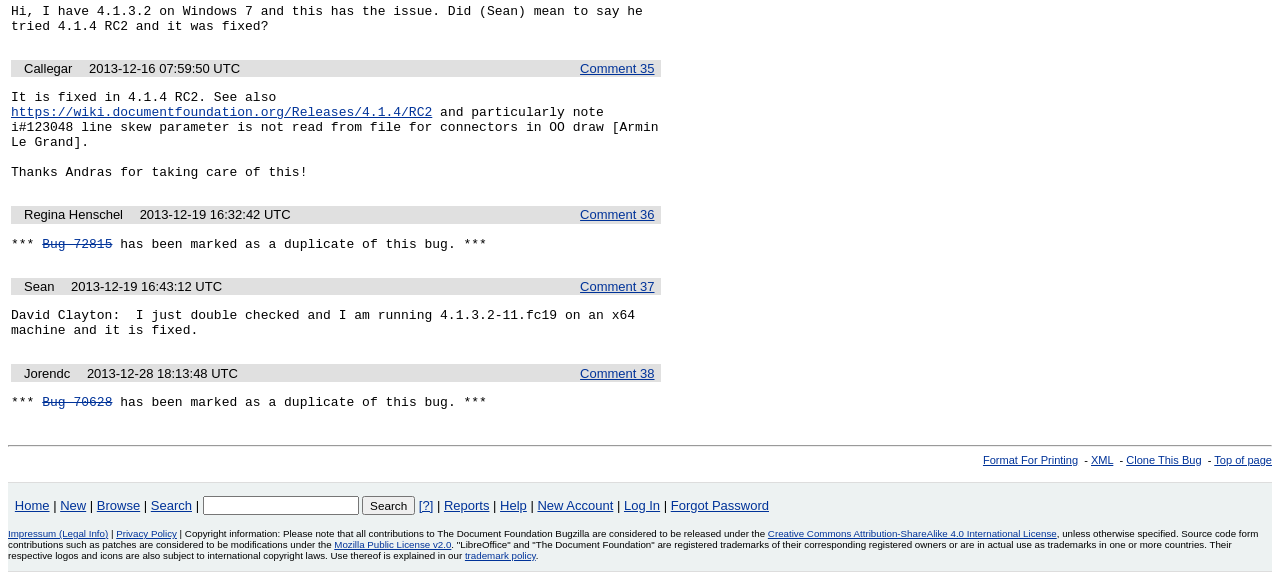Please determine the bounding box coordinates for the UI element described here. Use the format (top-left x, top-left y, bottom-right x, bottom-right y) with values bounded between 0 and 1: Mozilla Public License v2.0

[0.261, 0.929, 0.353, 0.948]